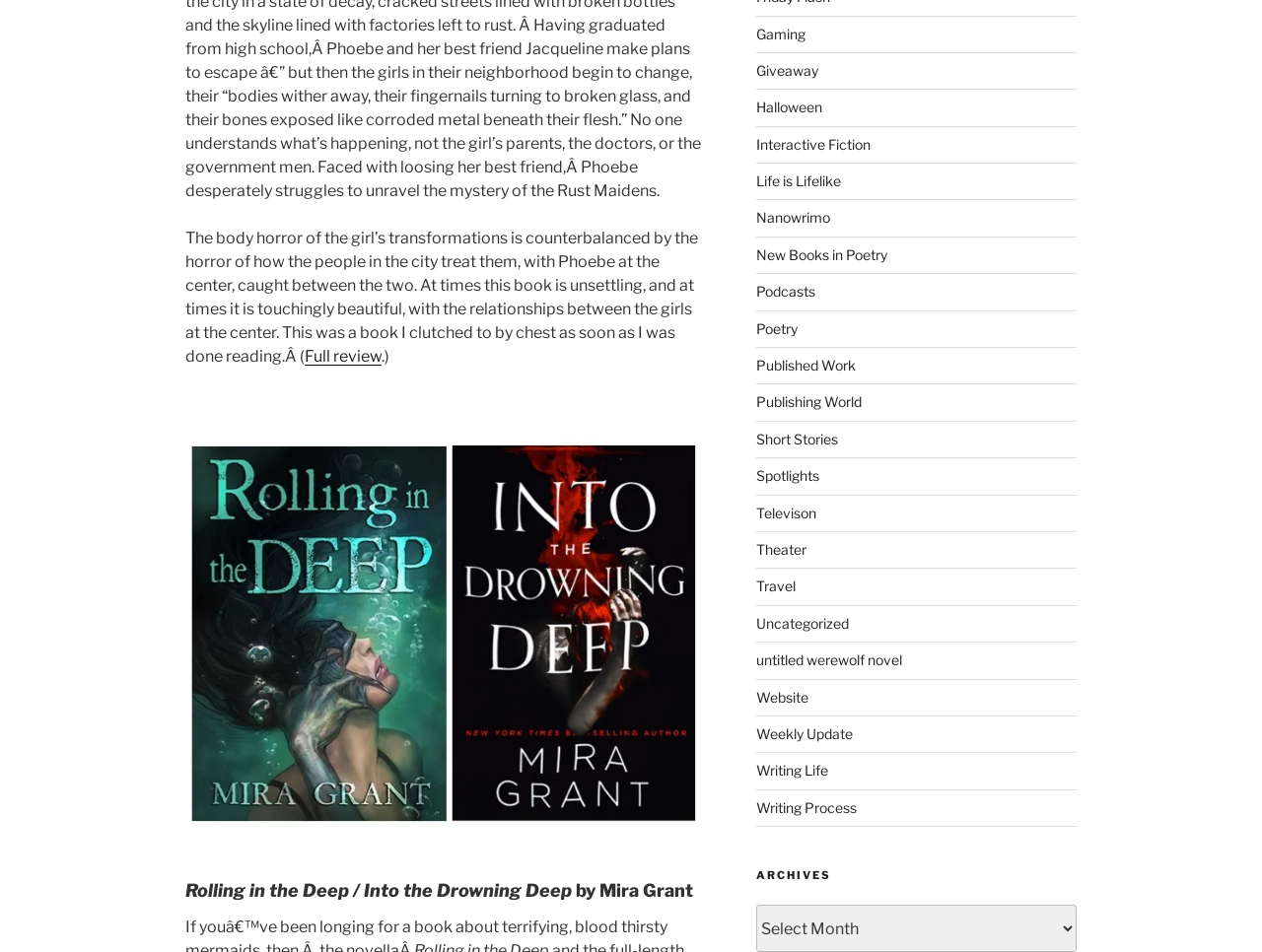Please identify the bounding box coordinates of the element that needs to be clicked to perform the following instruction: "View book details".

[0.147, 0.462, 0.556, 0.869]